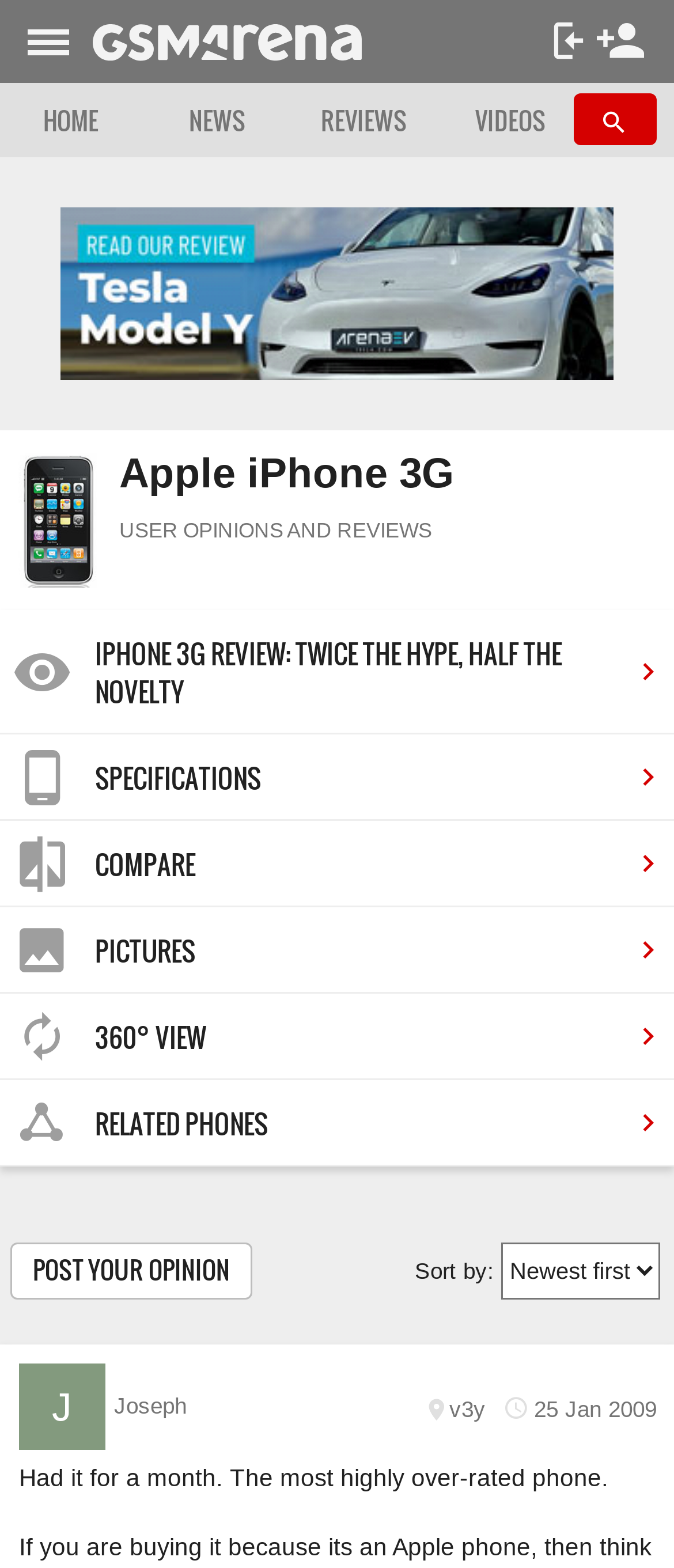What is the date of the first user review?
Provide an in-depth and detailed explanation in response to the question.

The date of the first user review can be found in the static text element below the user's name, which reads '25 Jan 2009'.